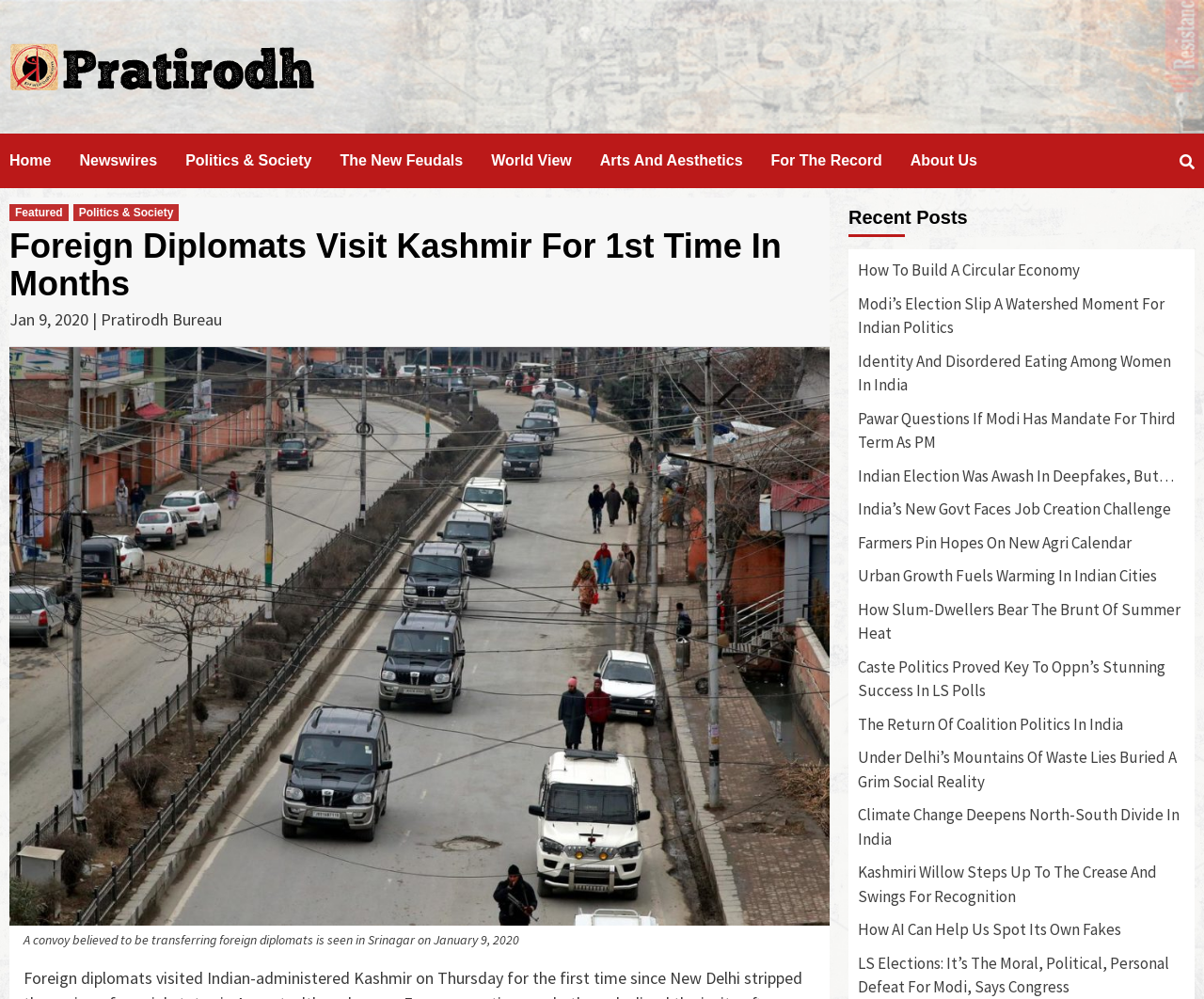Provide the bounding box coordinates of the section that needs to be clicked to accomplish the following instruction: "Explore the 'Recent Posts' section."

[0.705, 0.198, 0.992, 0.25]